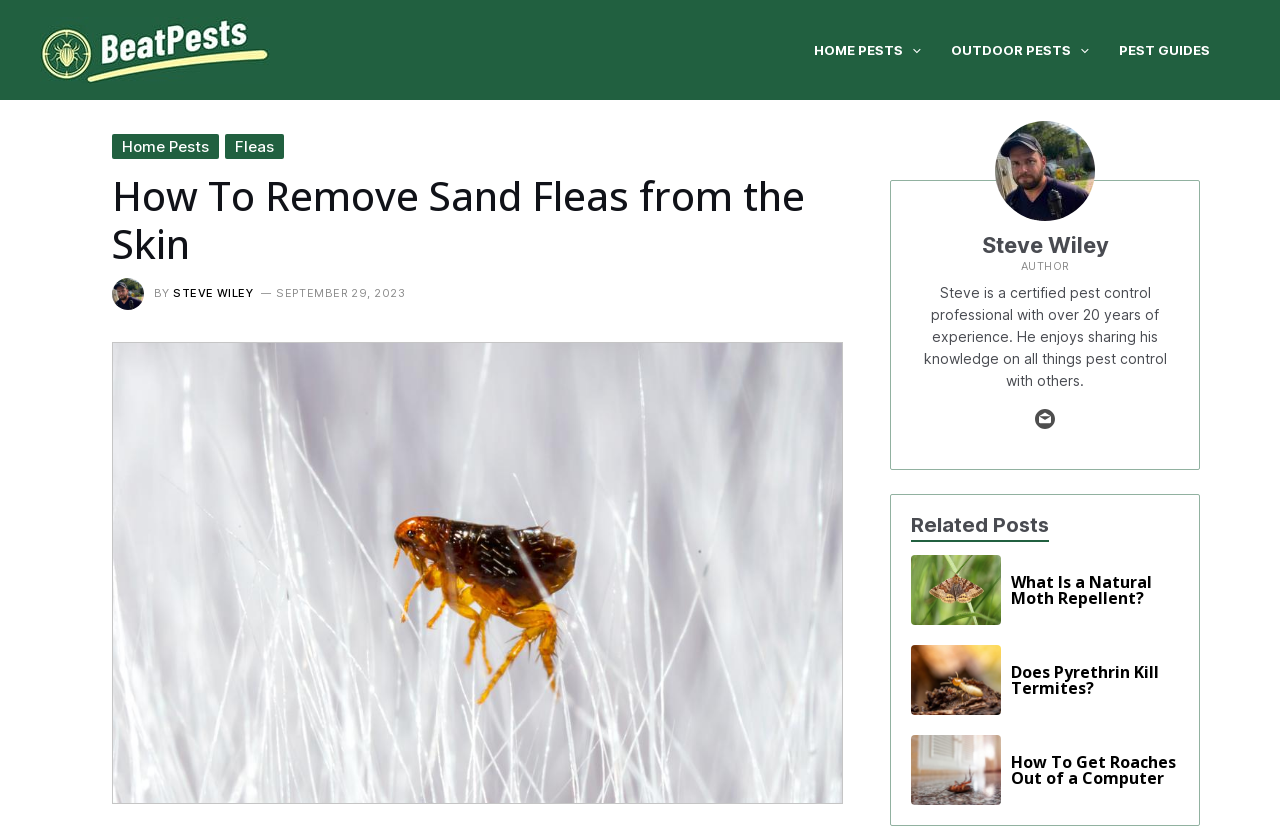Respond to the question below with a single word or phrase:
What is the topic of the article?

Removing sand fleas from skin